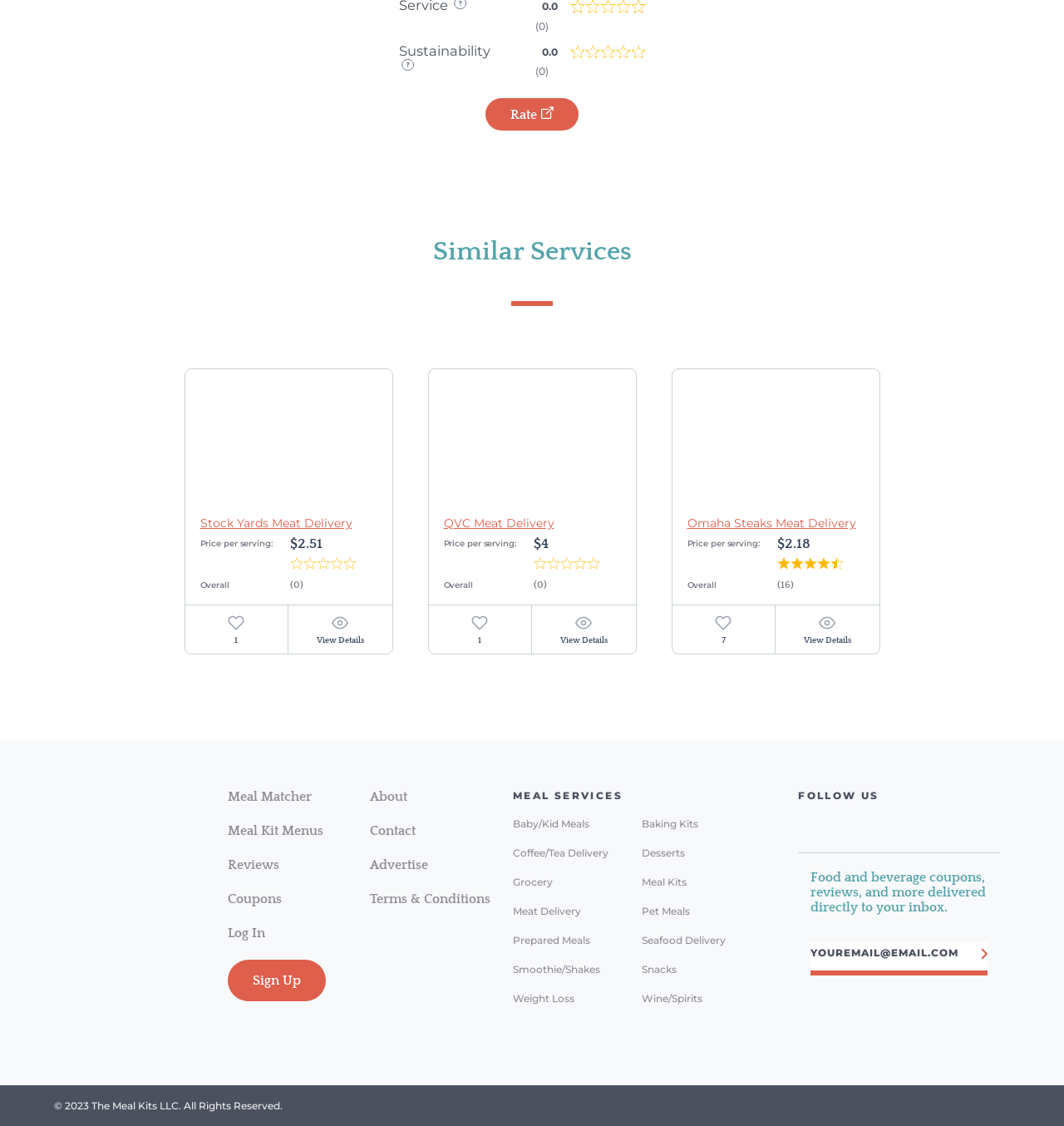What is the rating of Stock Yards Meat Delivery?
From the details in the image, answer the question comprehensively.

I found the rating of Stock Yards Meat Delivery by looking at the generic element with the text 'Rated 0 out of 5 stars' which is a child element of the link 'Stock Yards Meat Delivery'.